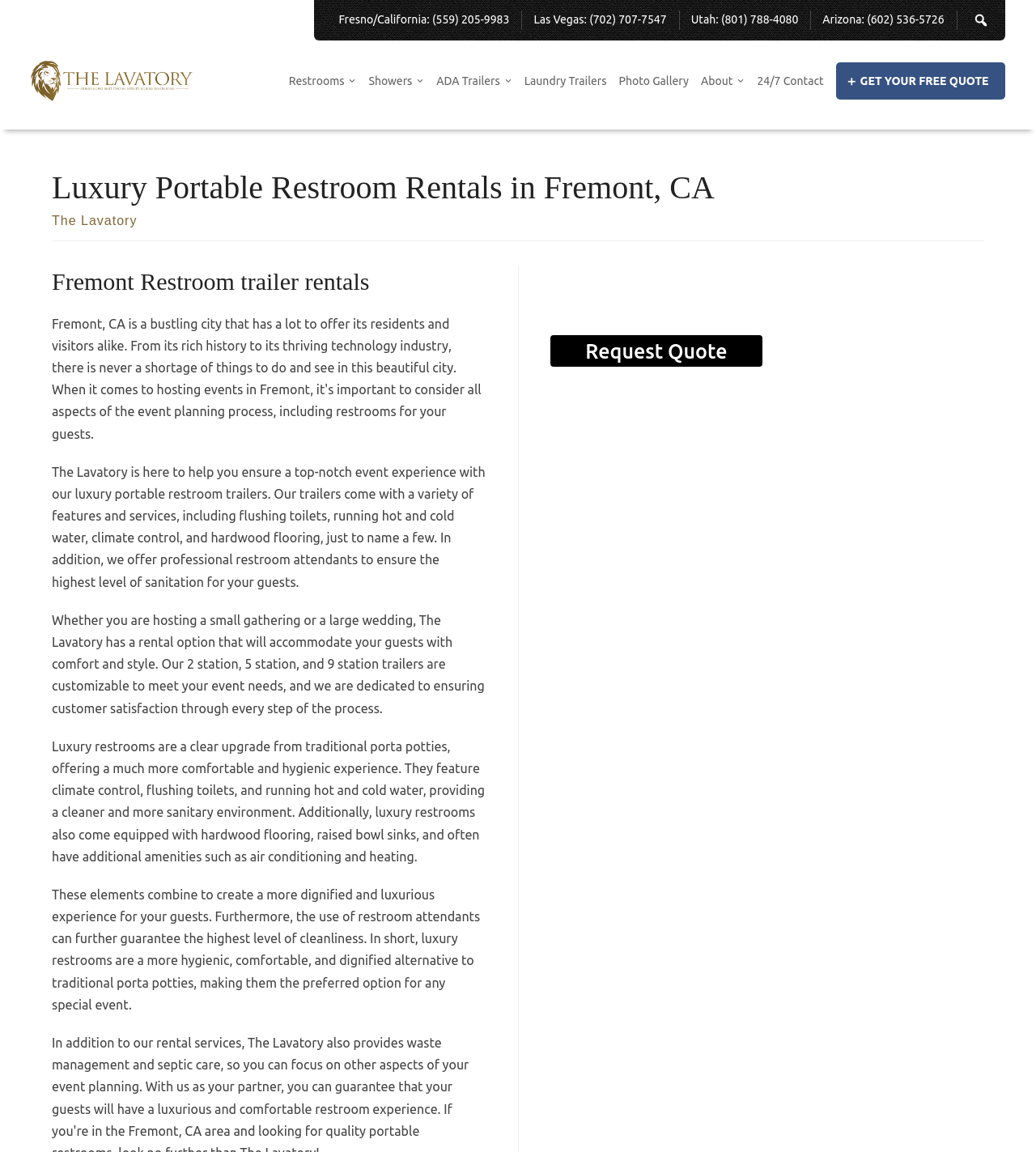What type of rentals does The Lavatory offer?
Please use the image to provide an in-depth answer to the question.

Based on the webpage, The Lavatory offers luxury portable restrooms, private and ADA-compliant mobile showers, and laundry trailers. The links on the webpage also suggest that they offer different types of rentals, including restrooms, showers, ADA trailers, and laundry trailers.